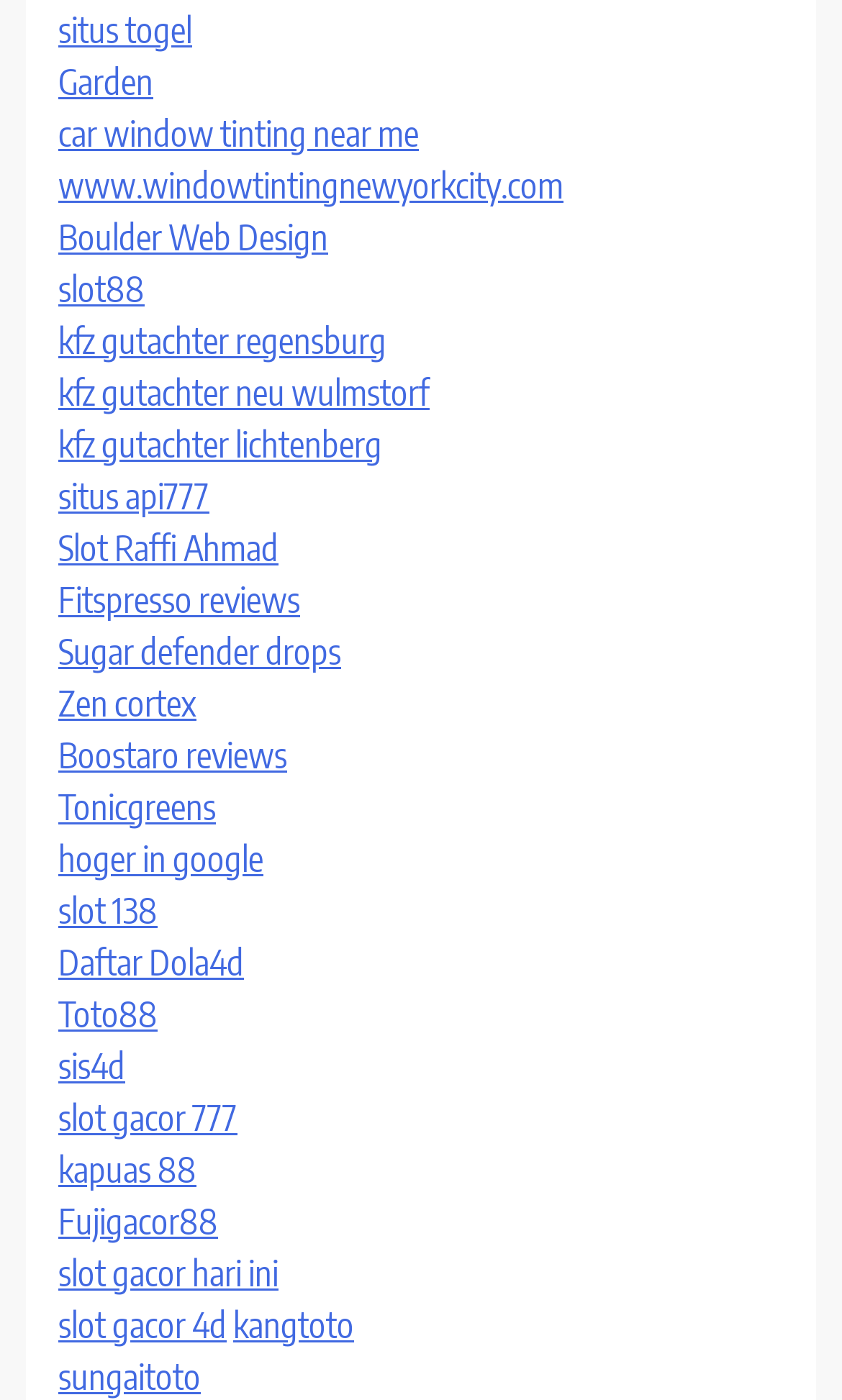What is the first link on the webpage?
Please answer using one word or phrase, based on the screenshot.

situs togel